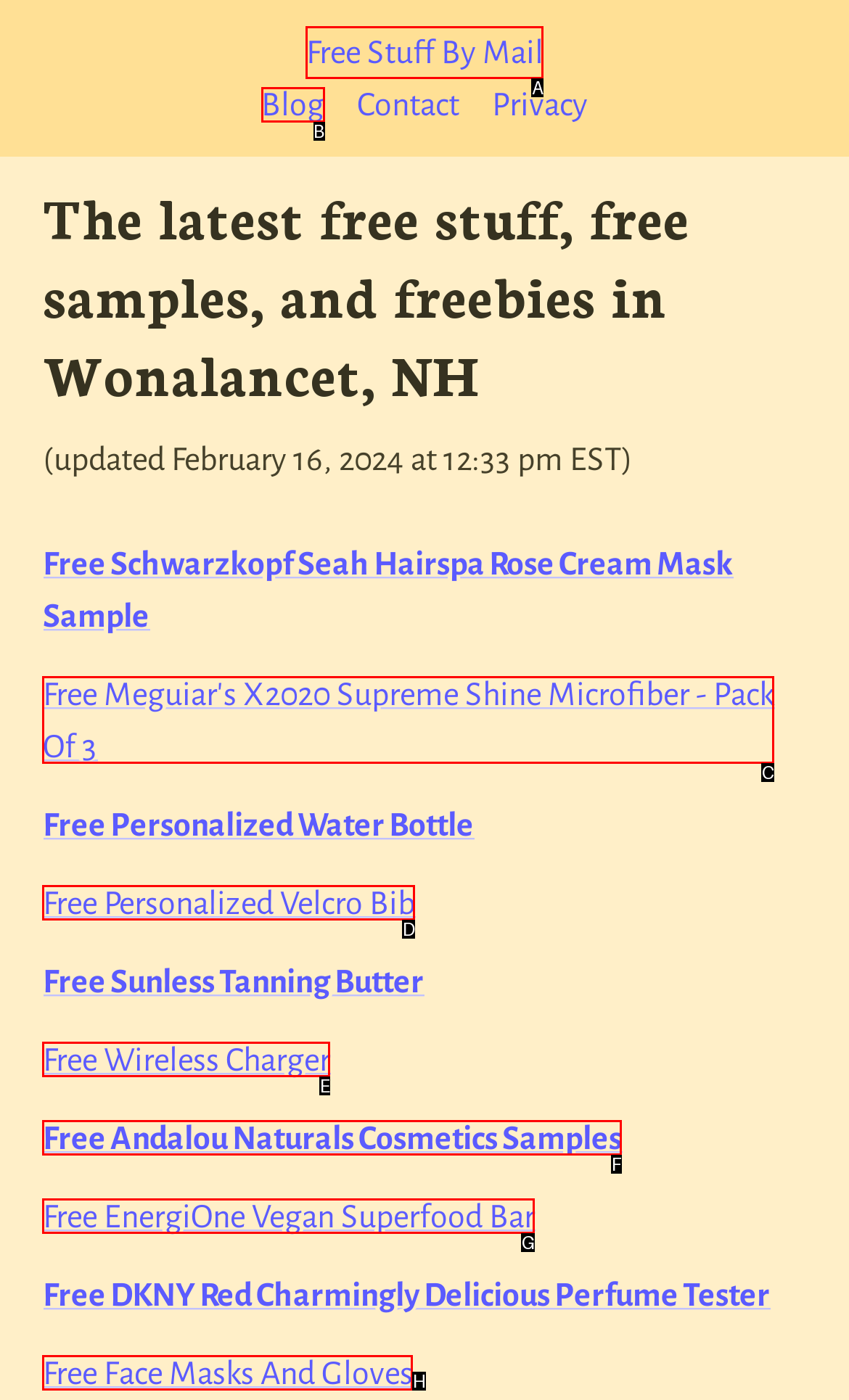Find the HTML element that corresponds to the description: Free Stuff By Mail. Indicate your selection by the letter of the appropriate option.

A